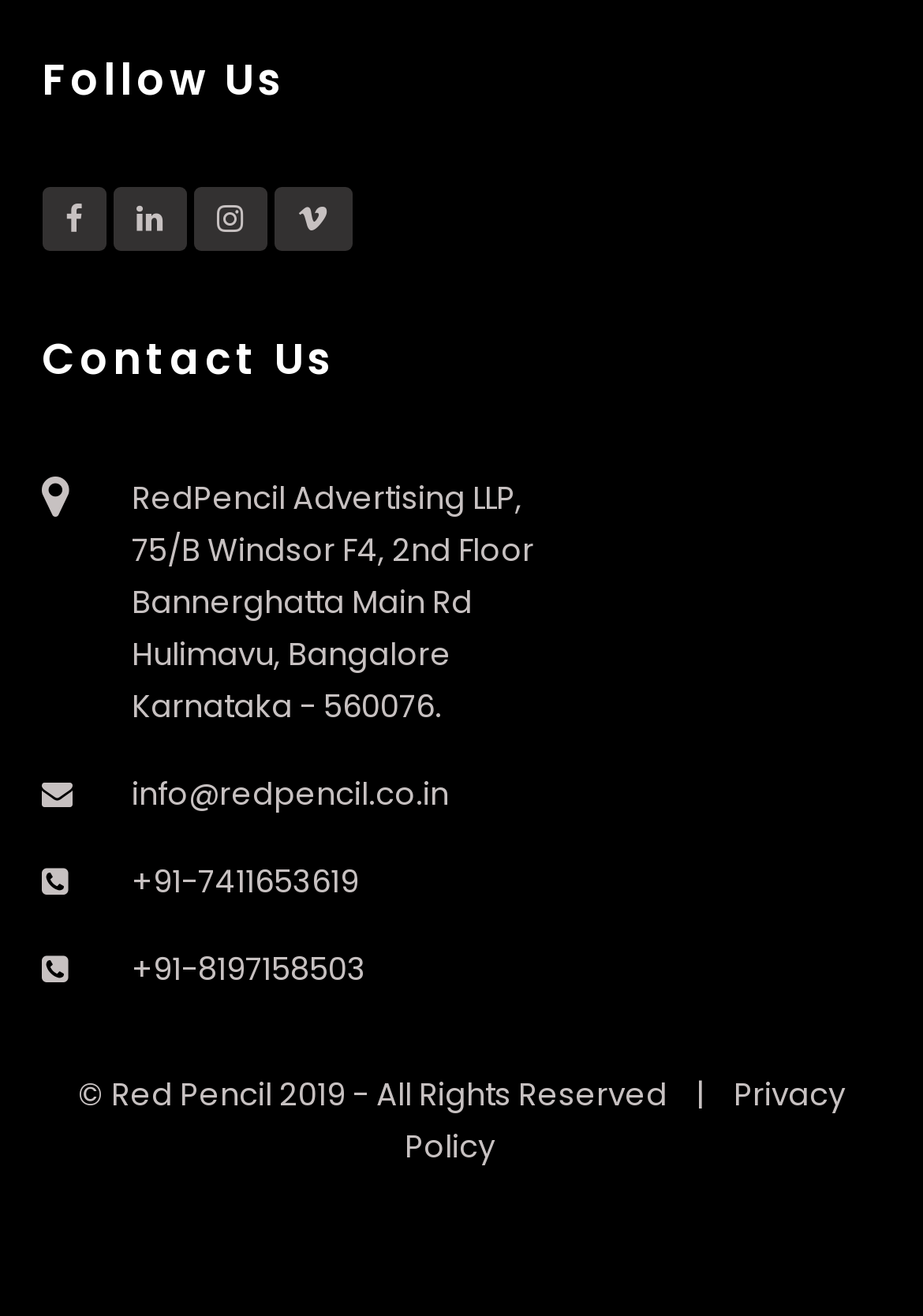Using the description "Zamknij", locate and provide the bounding box of the UI element.

None